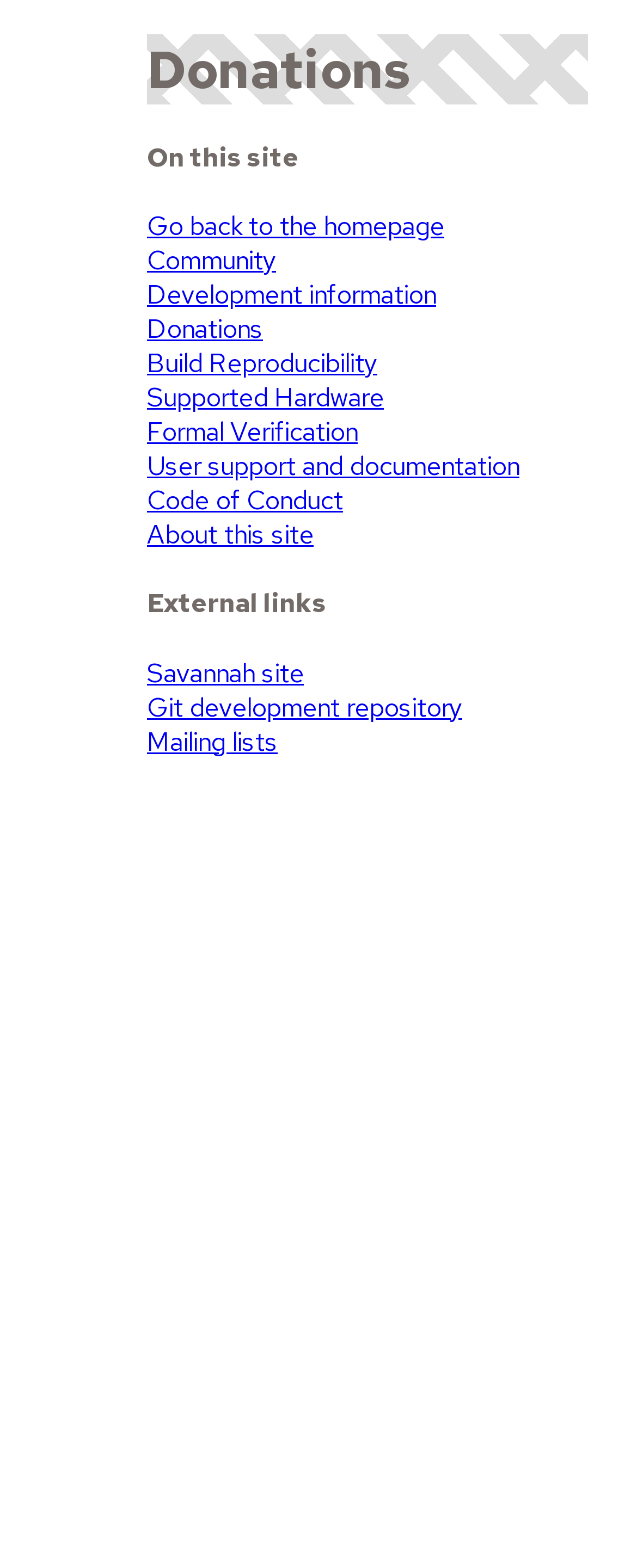Determine the bounding box coordinates of the clickable region to carry out the instruction: "visit the Savannah site".

[0.231, 0.418, 0.477, 0.44]